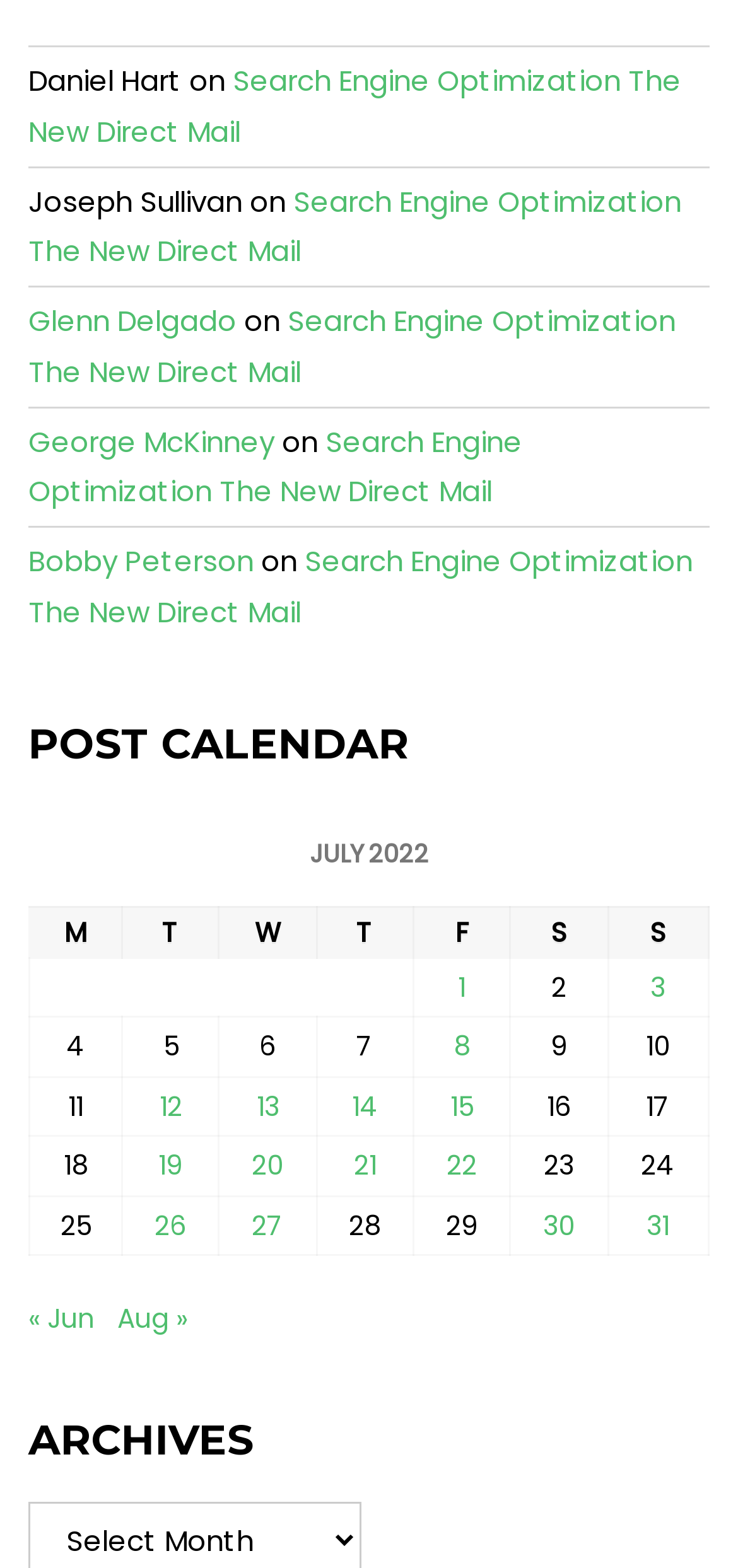Bounding box coordinates are given in the format (top-left x, top-left y, bottom-right x, bottom-right y). All values should be floating point numbers between 0 and 1. Provide the bounding box coordinate for the UI element described as: George McKinney

[0.038, 0.269, 0.372, 0.294]